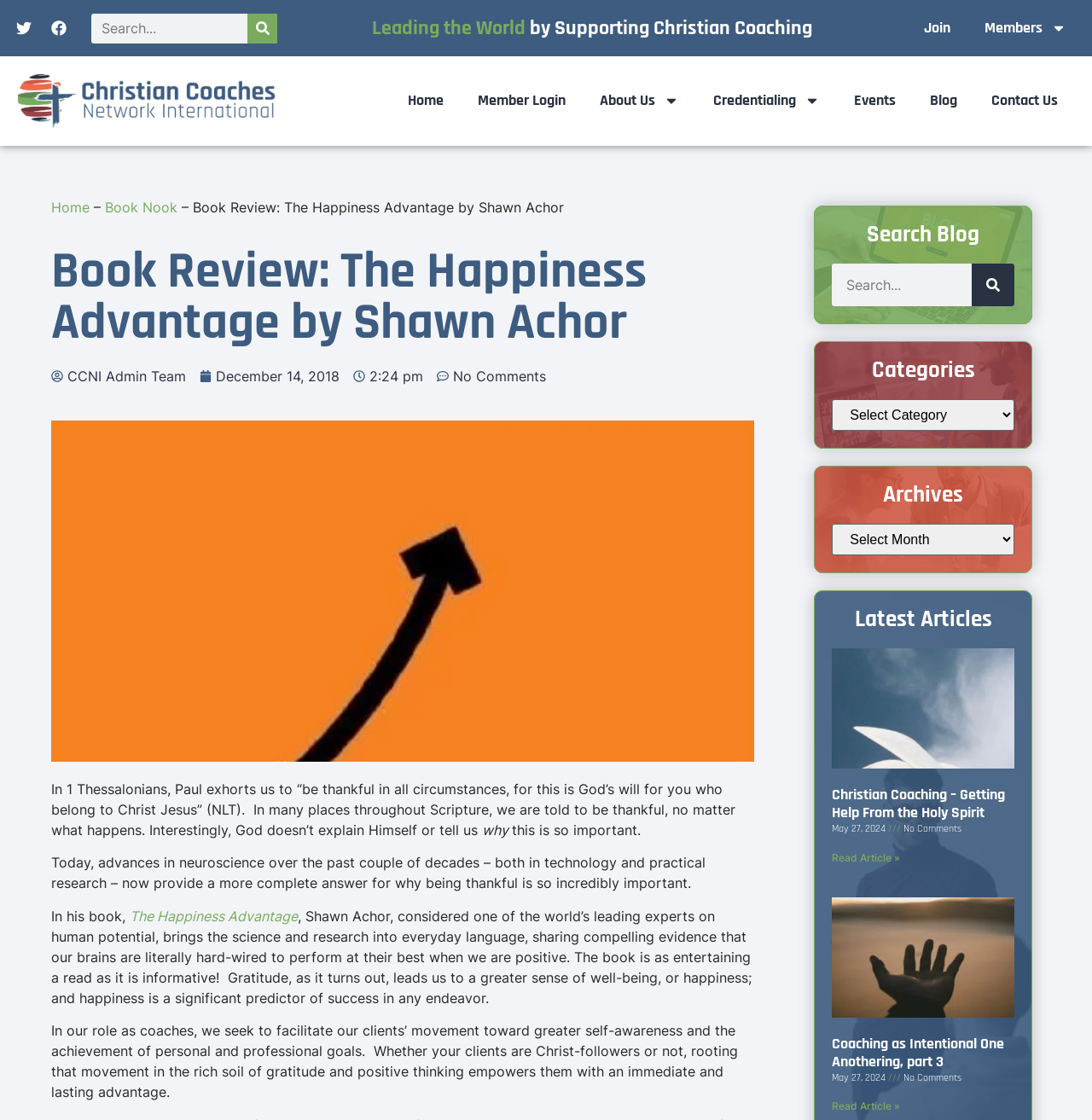Please identify the bounding box coordinates for the region that you need to click to follow this instruction: "Search for a specific category".

[0.762, 0.356, 0.929, 0.384]